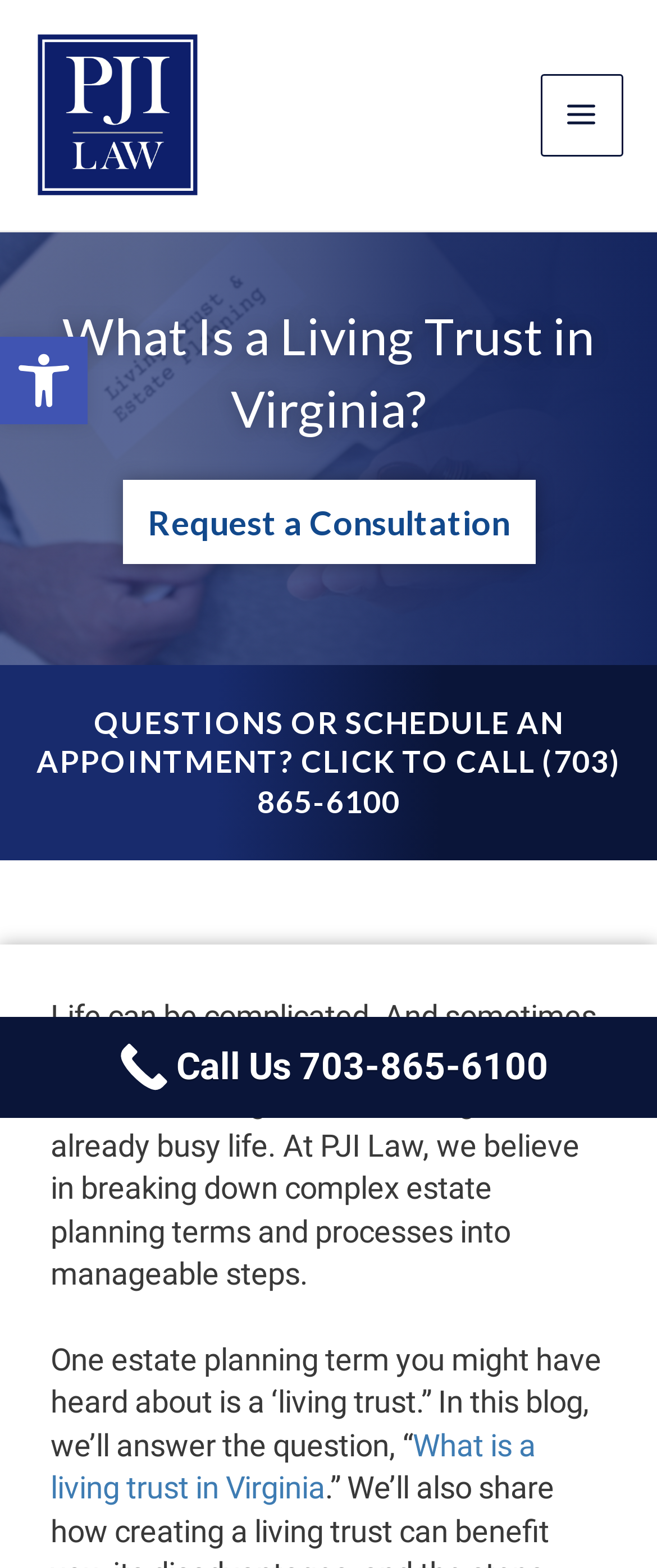What is the purpose of the 'Request a Consultation' link?
Look at the screenshot and respond with one word or a short phrase.

To request a consultation